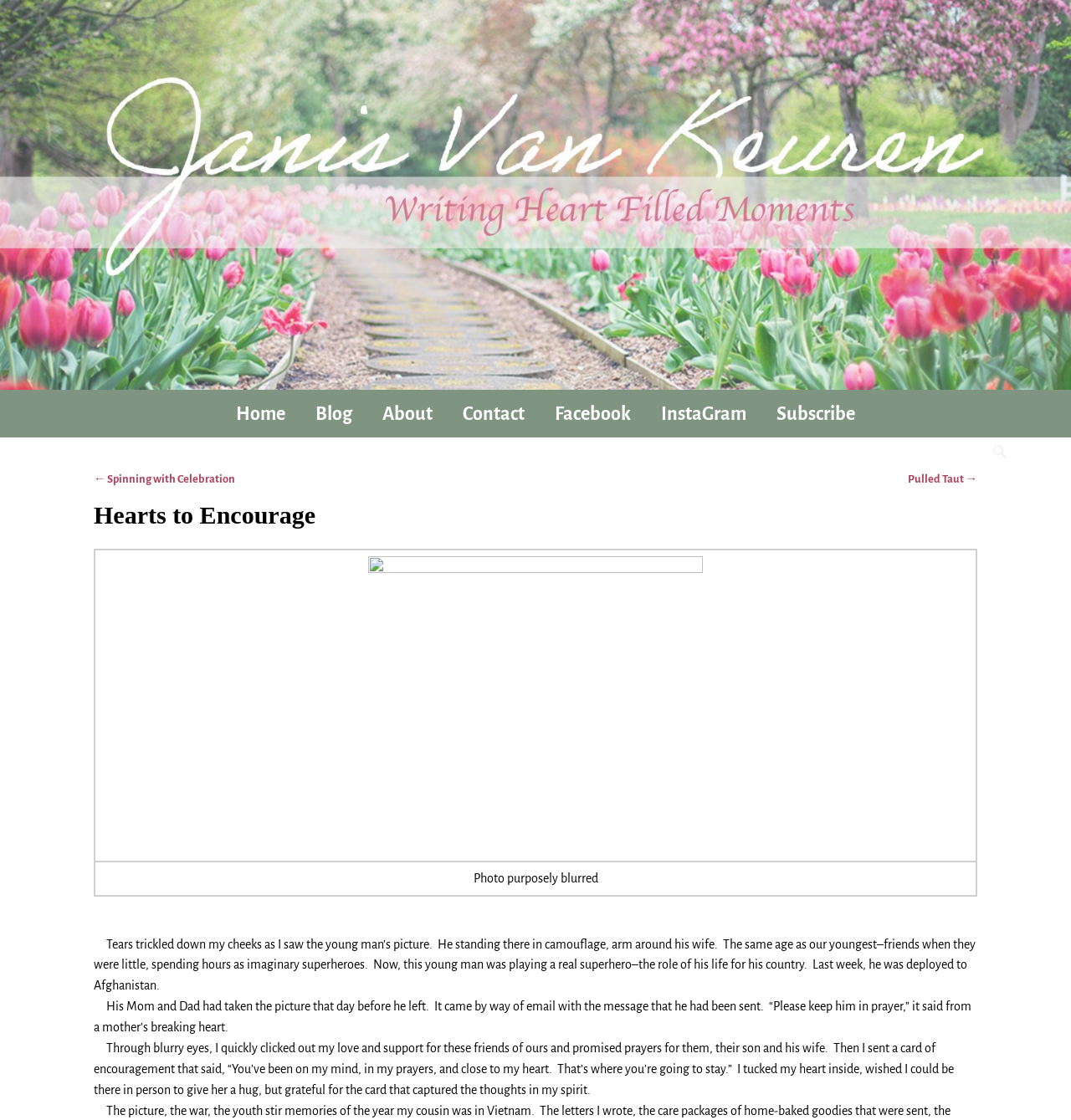Identify the bounding box coordinates for the UI element described as follows: "name="s" placeholder="Search for:"". Ensure the coordinates are four float numbers between 0 and 1, formatted as [left, top, right, bottom].

[0.919, 0.394, 0.947, 0.413]